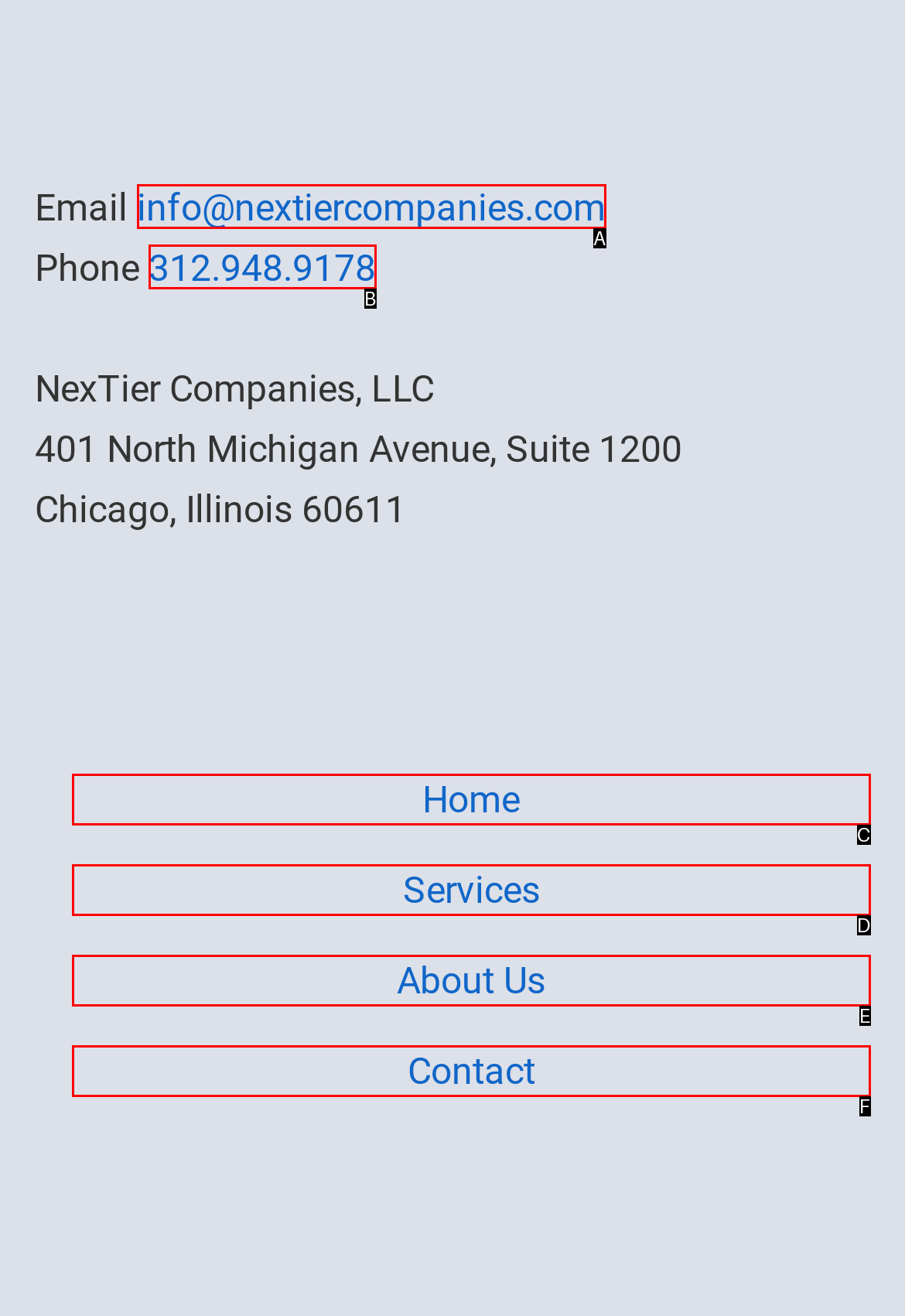Find the option that fits the given description: About Us
Answer with the letter representing the correct choice directly.

E